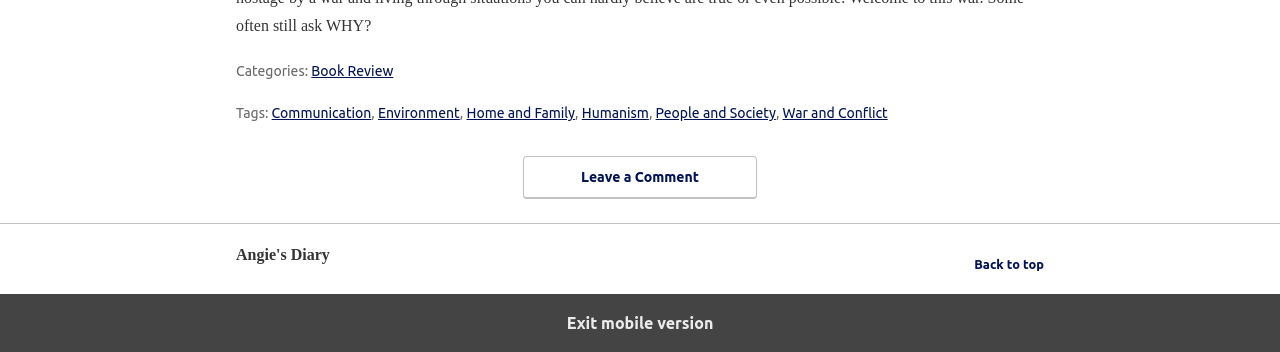Bounding box coordinates are specified in the format (top-left x, top-left y, bottom-right x, bottom-right y). All values are floating point numbers bounded between 0 and 1. Please provide the bounding box coordinate of the region this sentence describes: Environment

[0.295, 0.298, 0.359, 0.344]